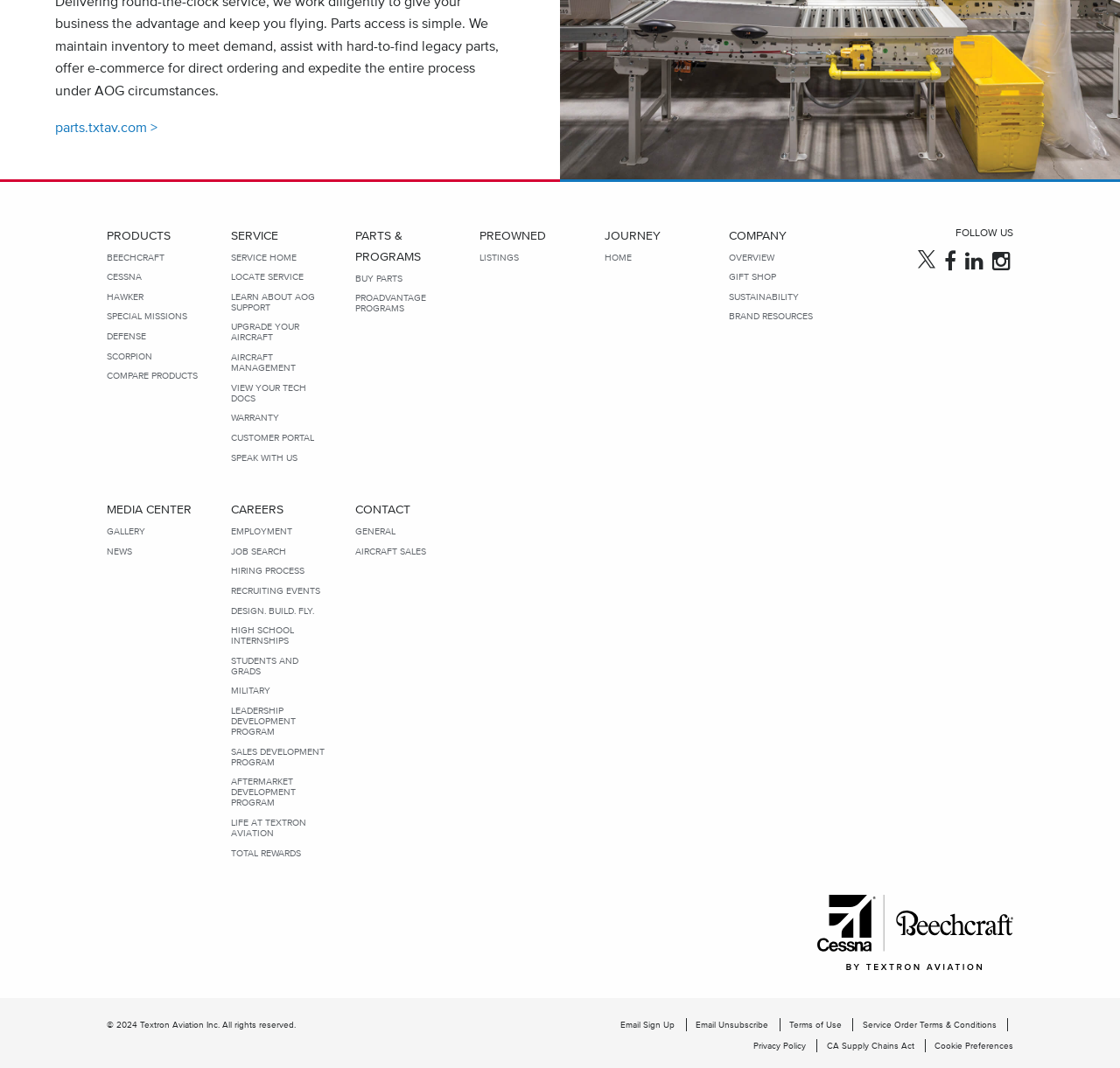Show me the bounding box coordinates of the clickable region to achieve the task as per the instruction: "View Products".

None